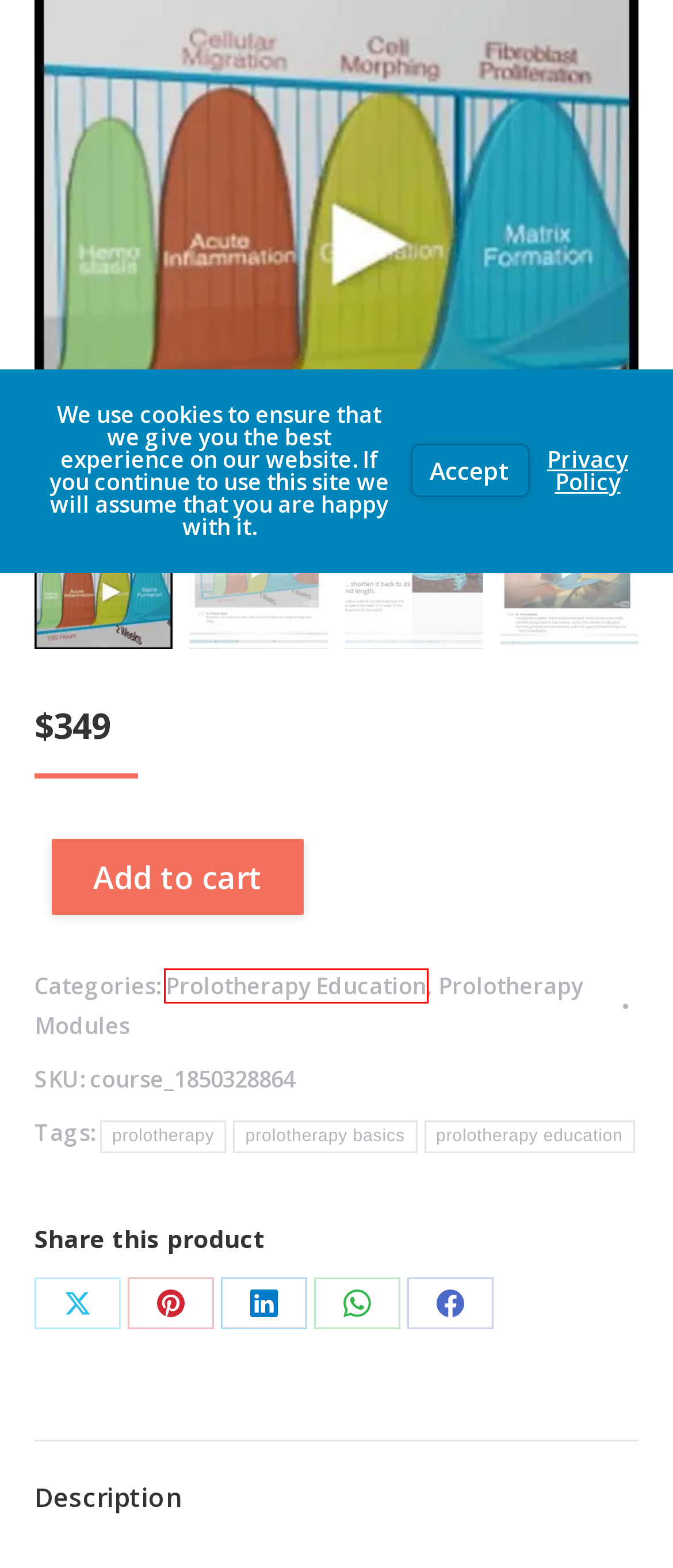Evaluate the webpage screenshot and identify the element within the red bounding box. Select the webpage description that best fits the new webpage after clicking the highlighted element. Here are the candidates:
A. Prolotherapy Education
B. Terms and conditions  - Prolotherapy Education
C. My Courses  - Prolotherapy Education
D. Student Login  - Prolotherapy Education
E. prolotherapy Archives  - Prolotherapy Education
F. prolotherapy basics Archives  - Prolotherapy Education
G. Prolotherapy Modules  - Prolotherapy Education
H. prolotherapy education Archives  - Prolotherapy Education

A